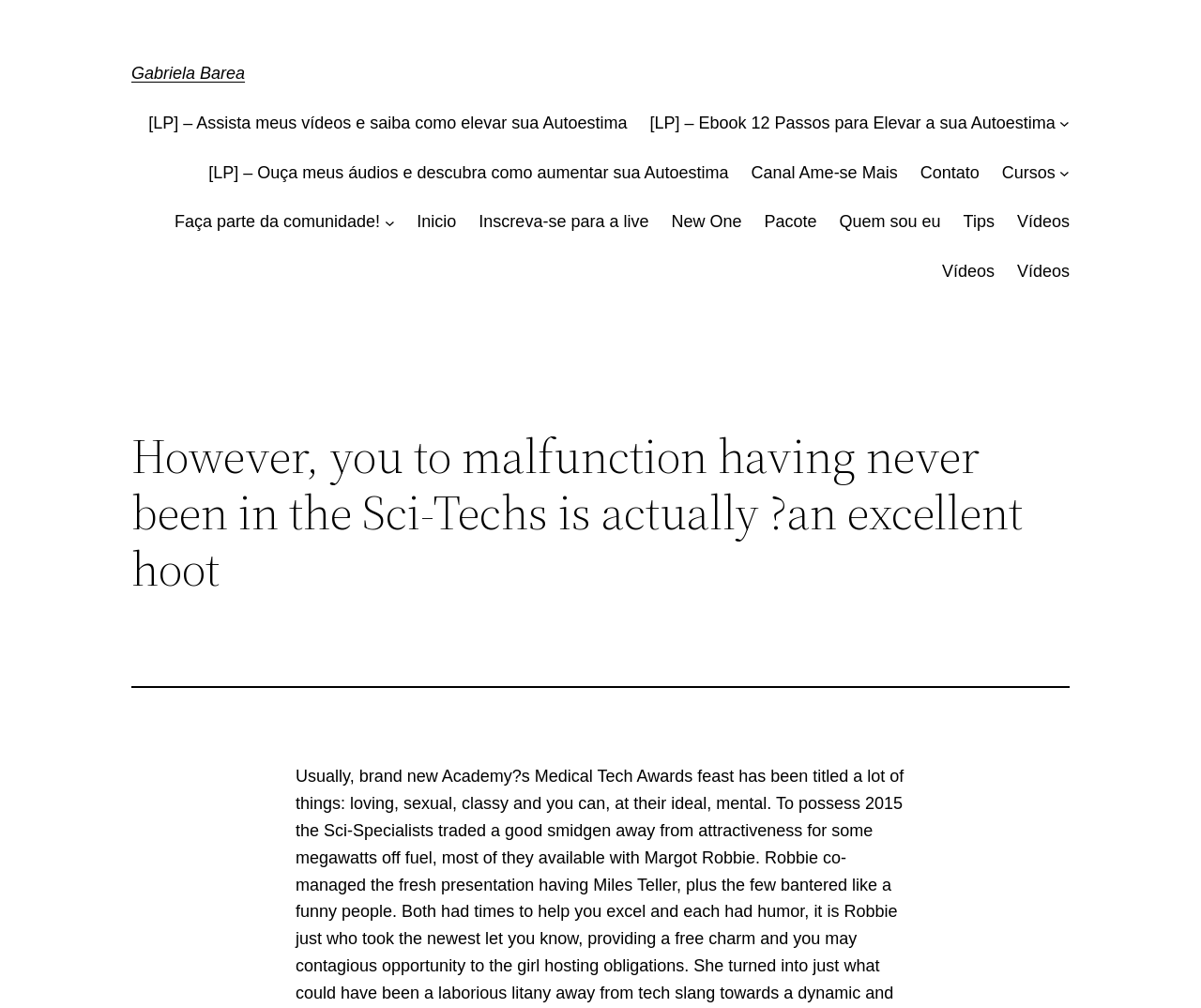Determine the bounding box coordinates of the clickable element to achieve the following action: 'Visit the Canal Ame-se Mais page'. Provide the coordinates as four float values between 0 and 1, formatted as [left, top, right, bottom].

[0.625, 0.158, 0.747, 0.185]